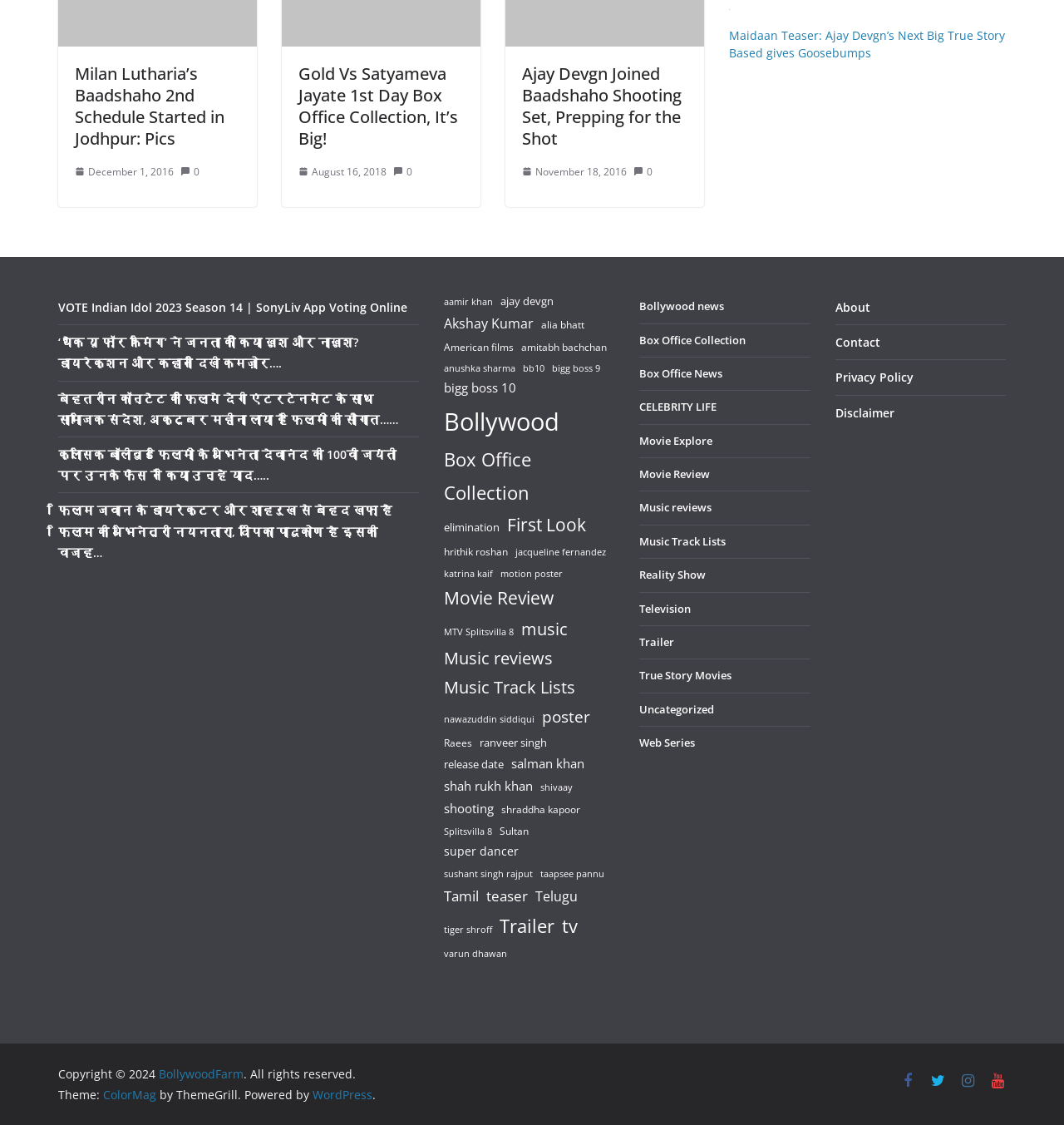Please identify the bounding box coordinates of the clickable area that will fulfill the following instruction: "Explore Bollywood news". The coordinates should be in the format of four float numbers between 0 and 1, i.e., [left, top, right, bottom].

[0.601, 0.265, 0.68, 0.279]